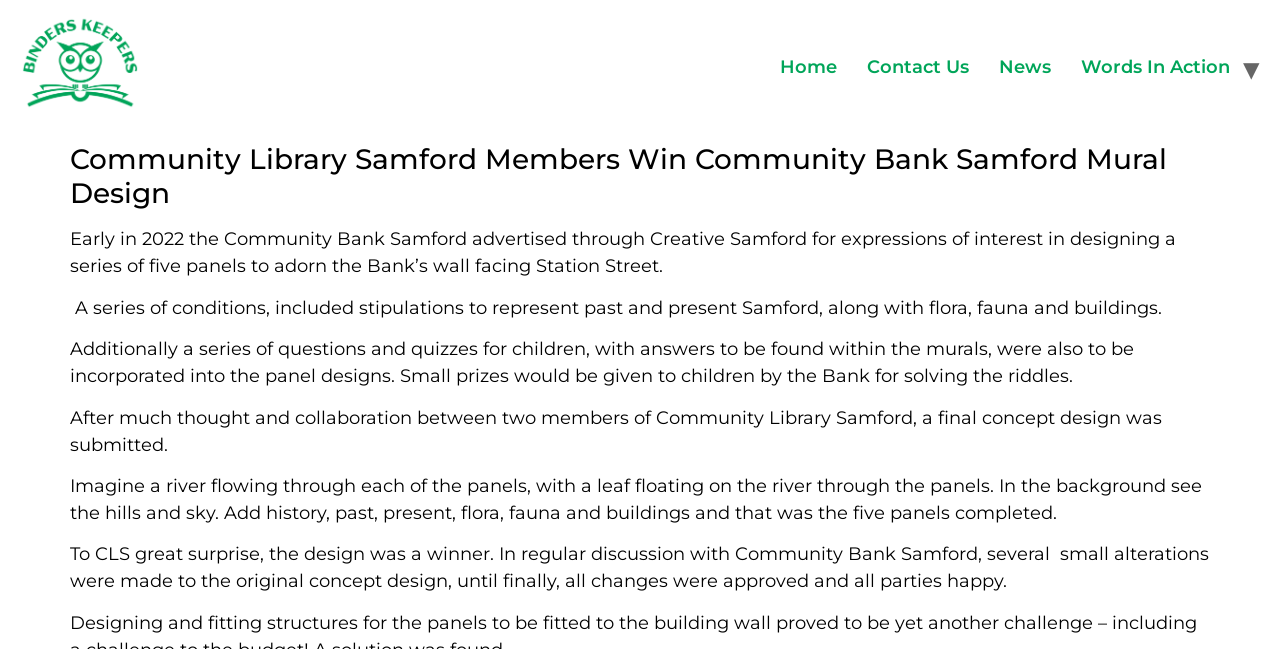Show the bounding box coordinates for the HTML element described as: "Contact Us".

[0.666, 0.066, 0.769, 0.142]